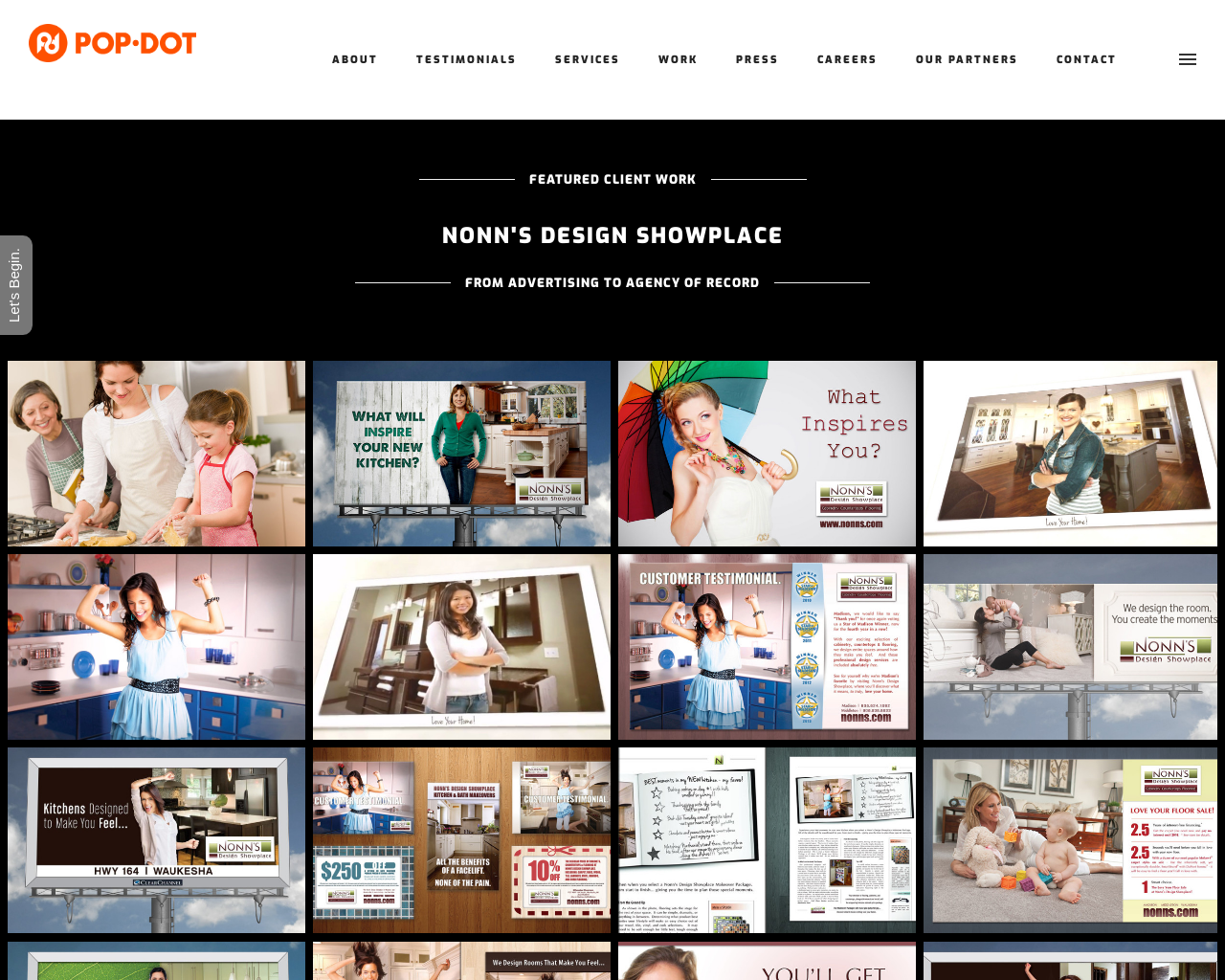Identify the bounding box coordinates of the section that should be clicked to achieve the task described: "Check 'Television Advertising “WHAT IT’S REALLY ABOUT” – NONN’S TELEVISION ADVERTISING'".

[0.006, 0.368, 0.249, 0.558]